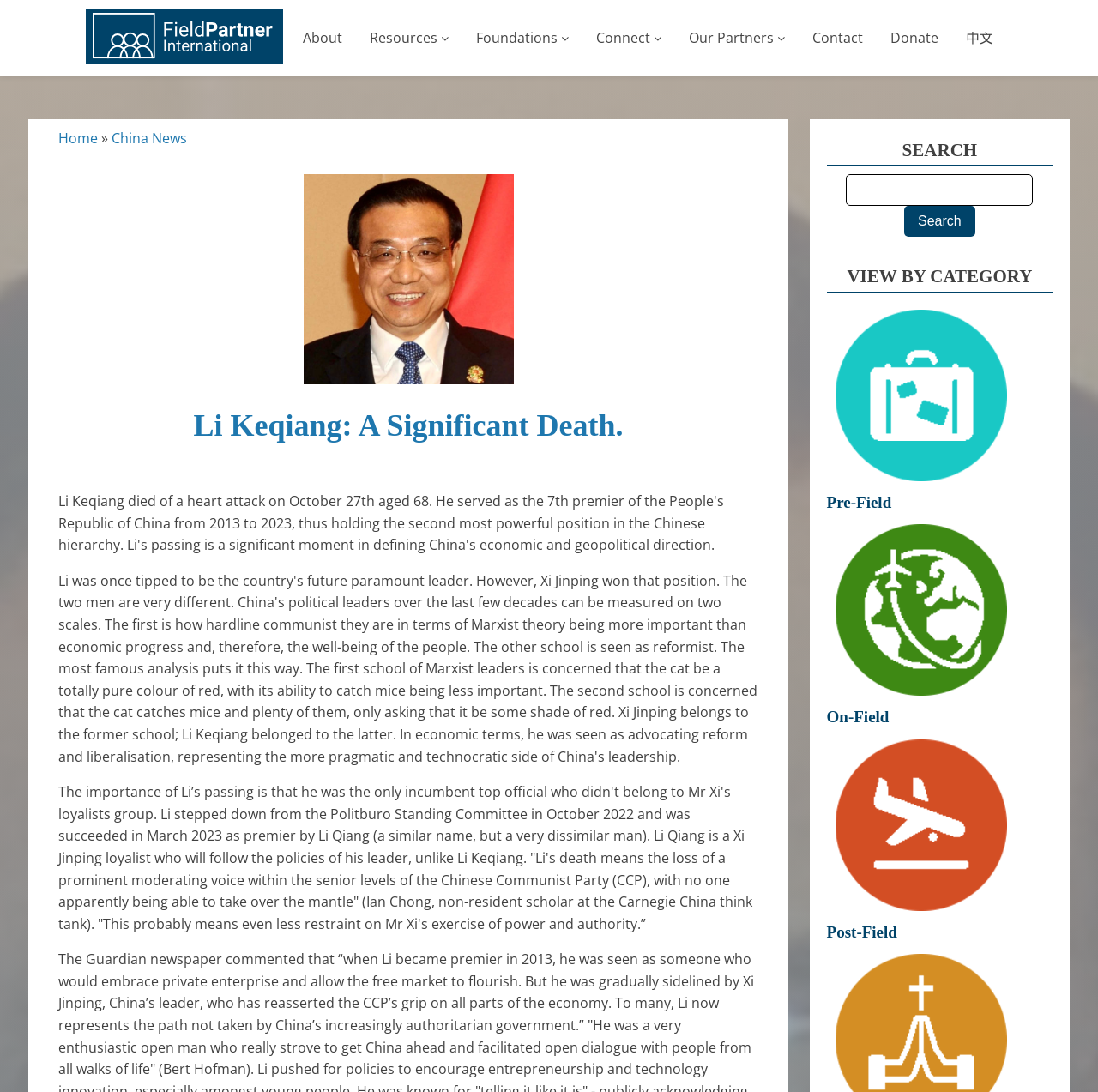Could you indicate the bounding box coordinates of the region to click in order to complete this instruction: "view Foundations".

[0.422, 0.013, 0.529, 0.057]